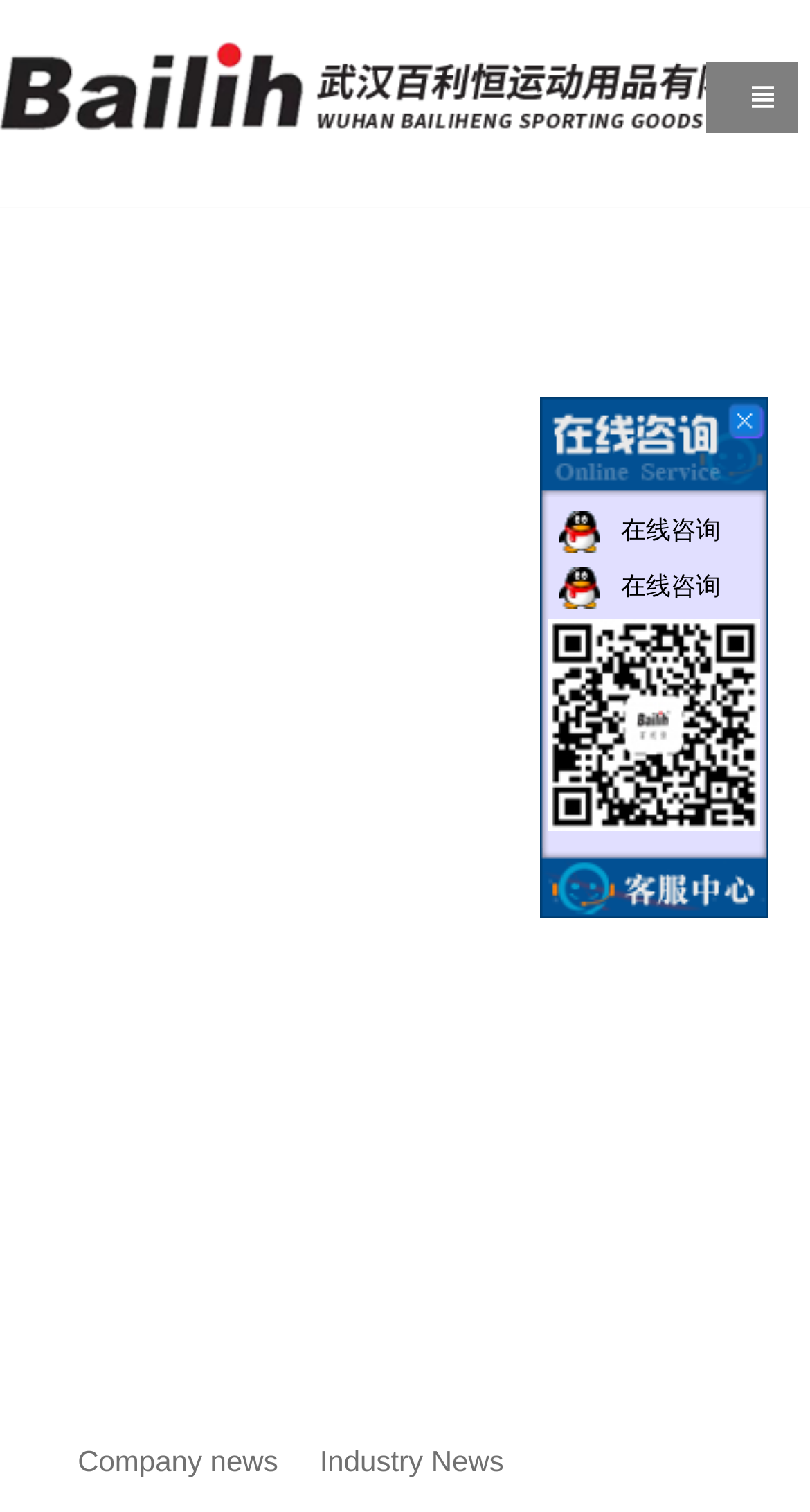Bounding box coordinates are specified in the format (top-left x, top-left y, bottom-right x, bottom-right y). All values are floating point numbers bounded between 0 and 1. Please provide the bounding box coordinate of the region this sentence describes: 在线咨询

[0.767, 0.341, 0.89, 0.36]